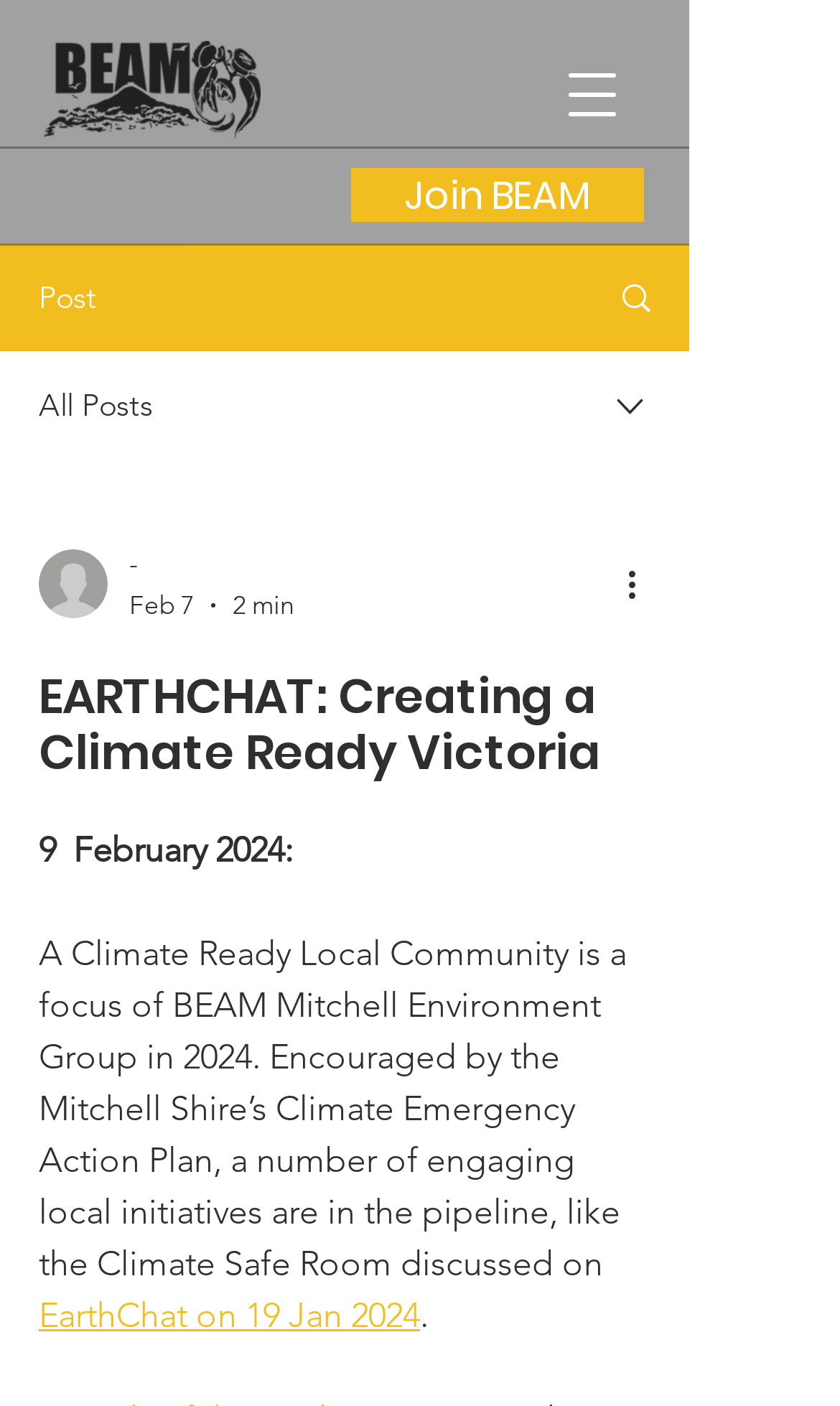Show the bounding box coordinates of the element that should be clicked to complete the task: "View more actions".

[0.738, 0.397, 0.8, 0.434]